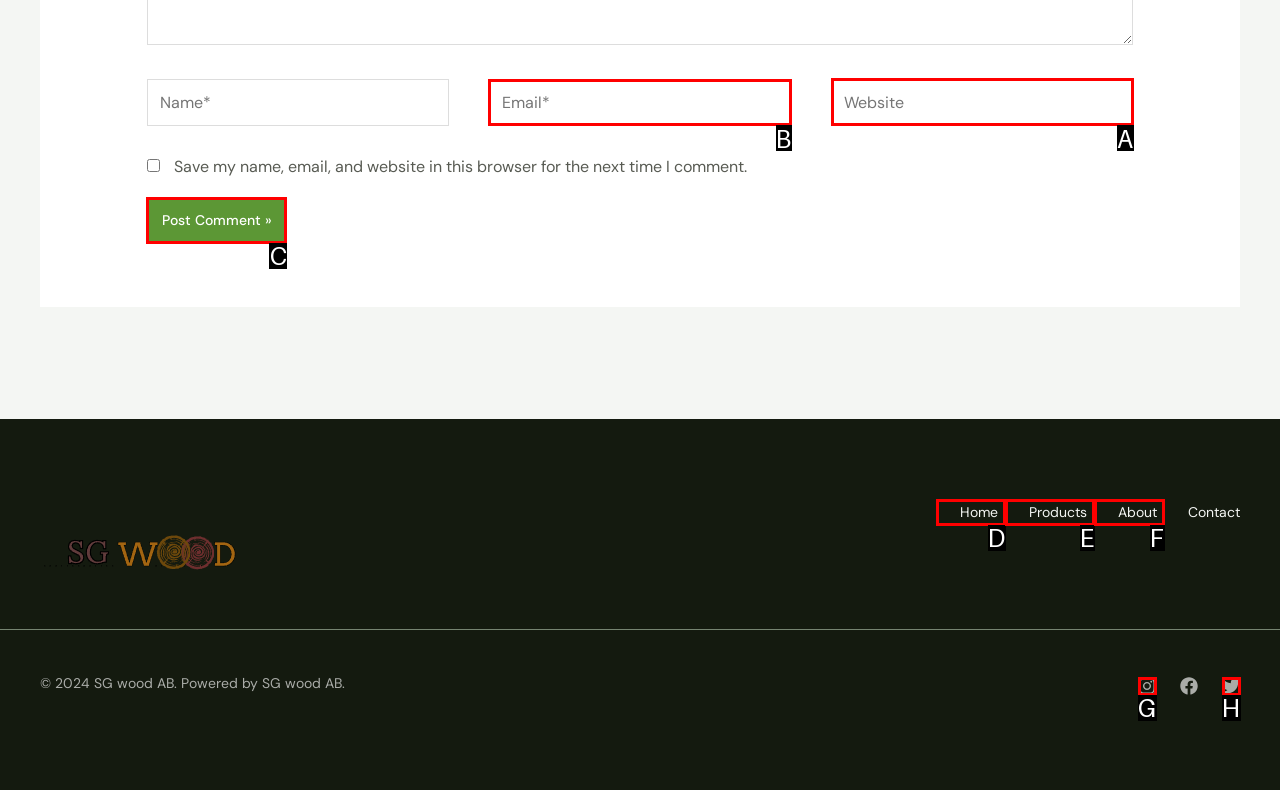Identify the HTML element to click to execute this task: Input your email Respond with the letter corresponding to the proper option.

B